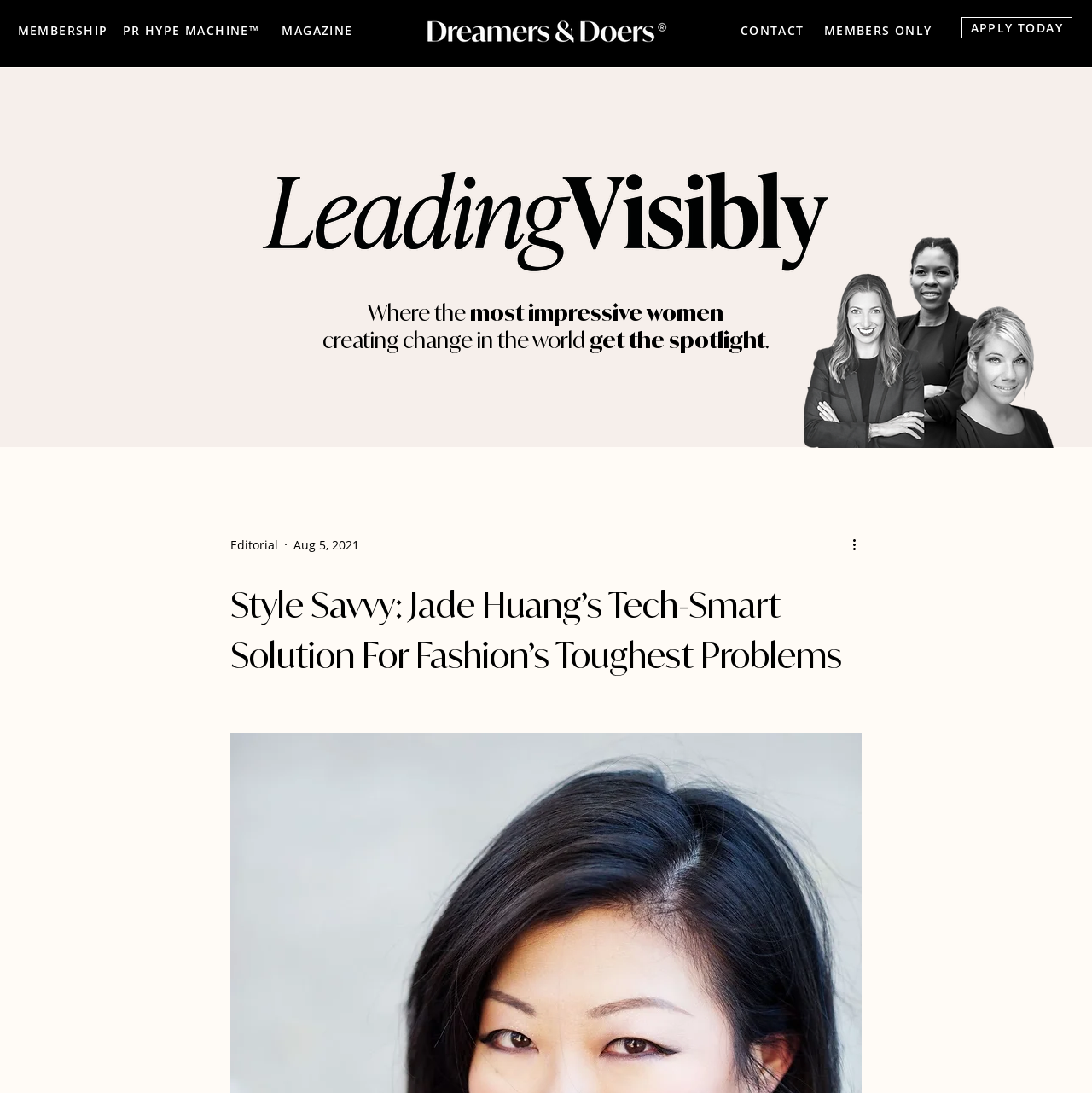Provide a thorough and detailed response to the question by examining the image: 
What is the date of the article?

The date 'Aug 5, 2021' is mentioned in the 'Anchor 1' region, which suggests that it is the publication date of the article.